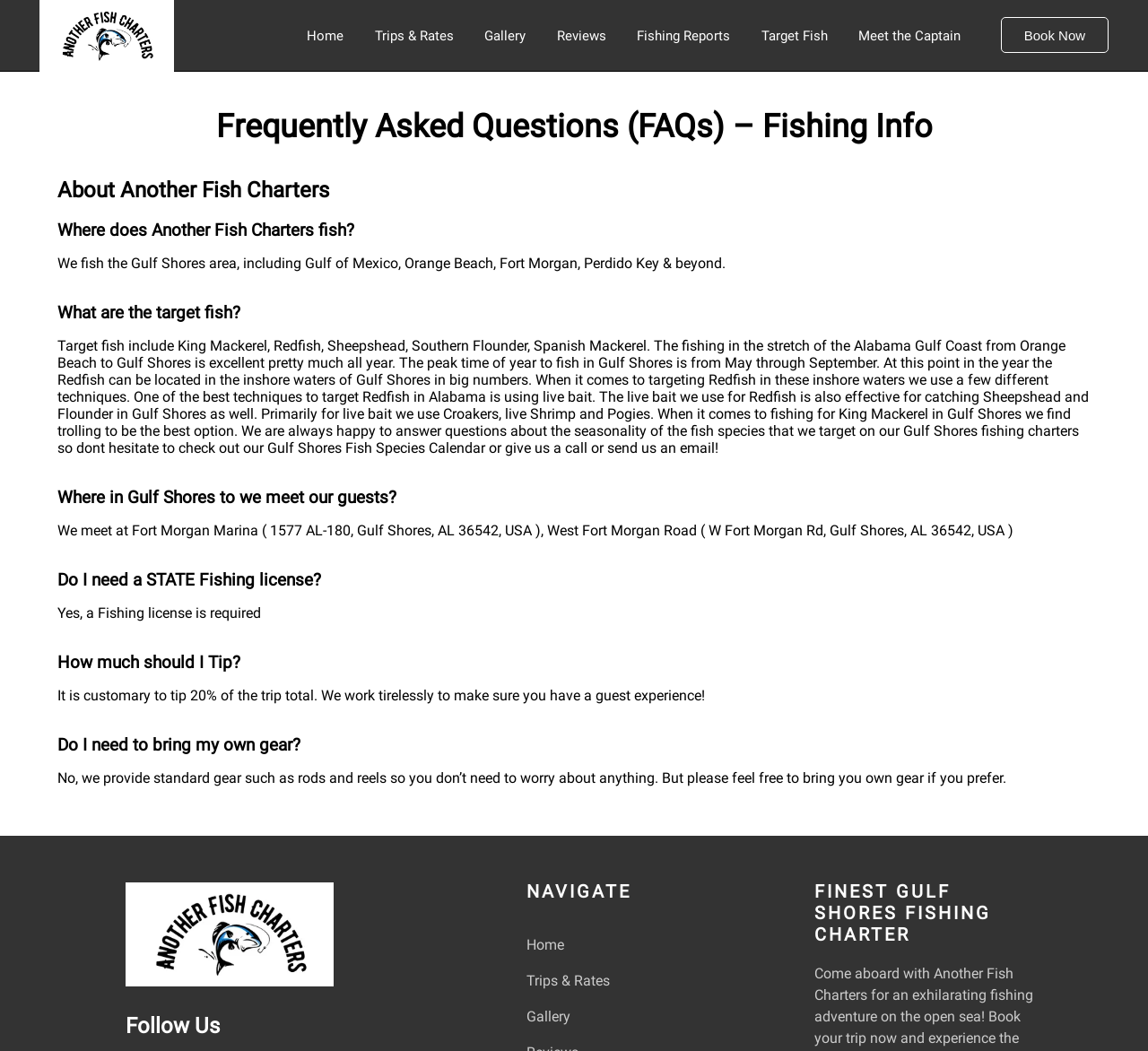What is the target fish in the Gulf Shores area?
Please give a detailed and elaborate answer to the question.

I found the answer by reading the section 'What are the target fish?' which lists the target fish as King Mackerel, Redfish, Sheepshead, Southern Flounder, and Spanish Mackerel.